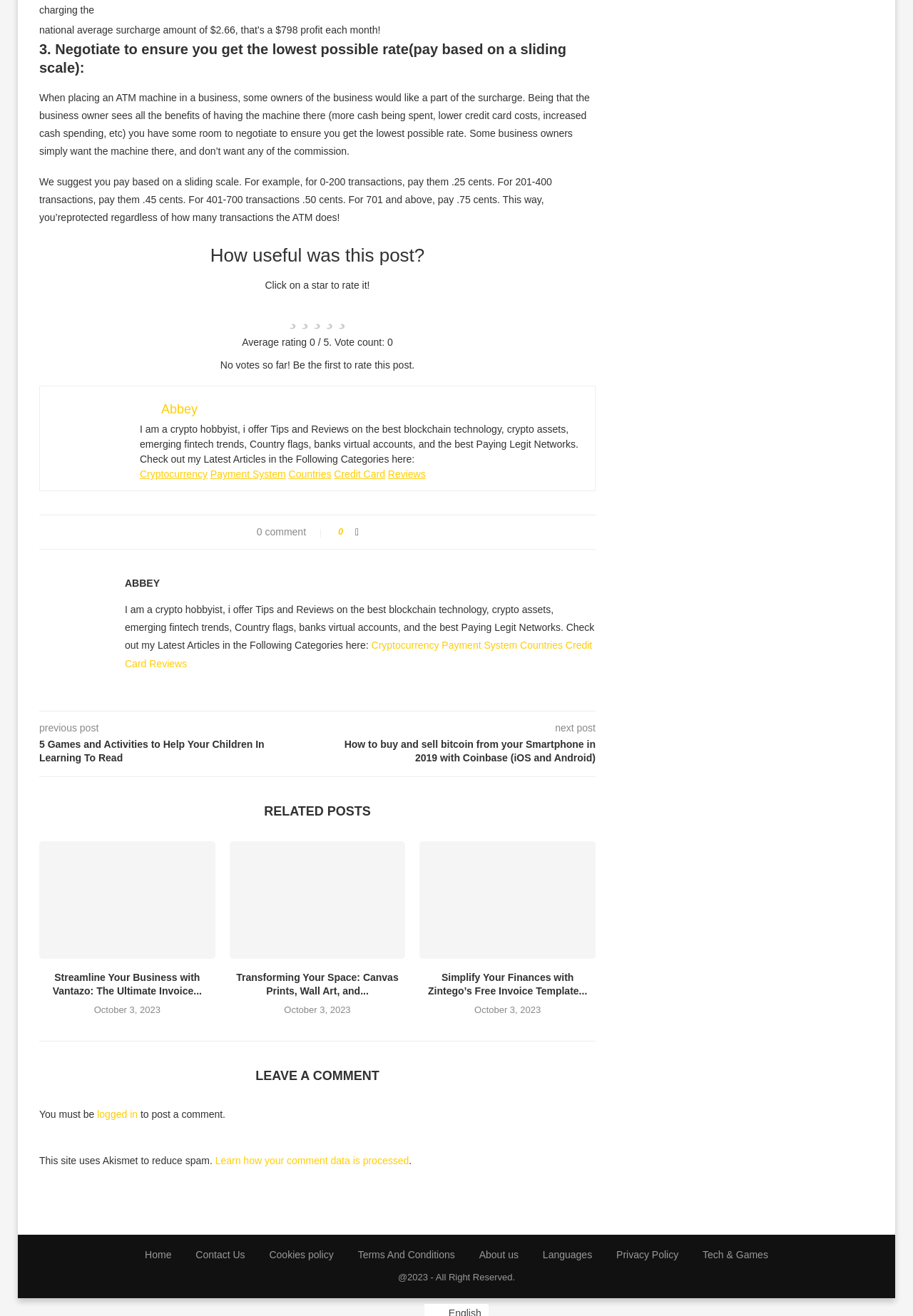Based on the element description: "Abbey", identify the UI element and provide its bounding box coordinates. Use four float numbers between 0 and 1, [left, top, right, bottom].

[0.153, 0.306, 0.216, 0.316]